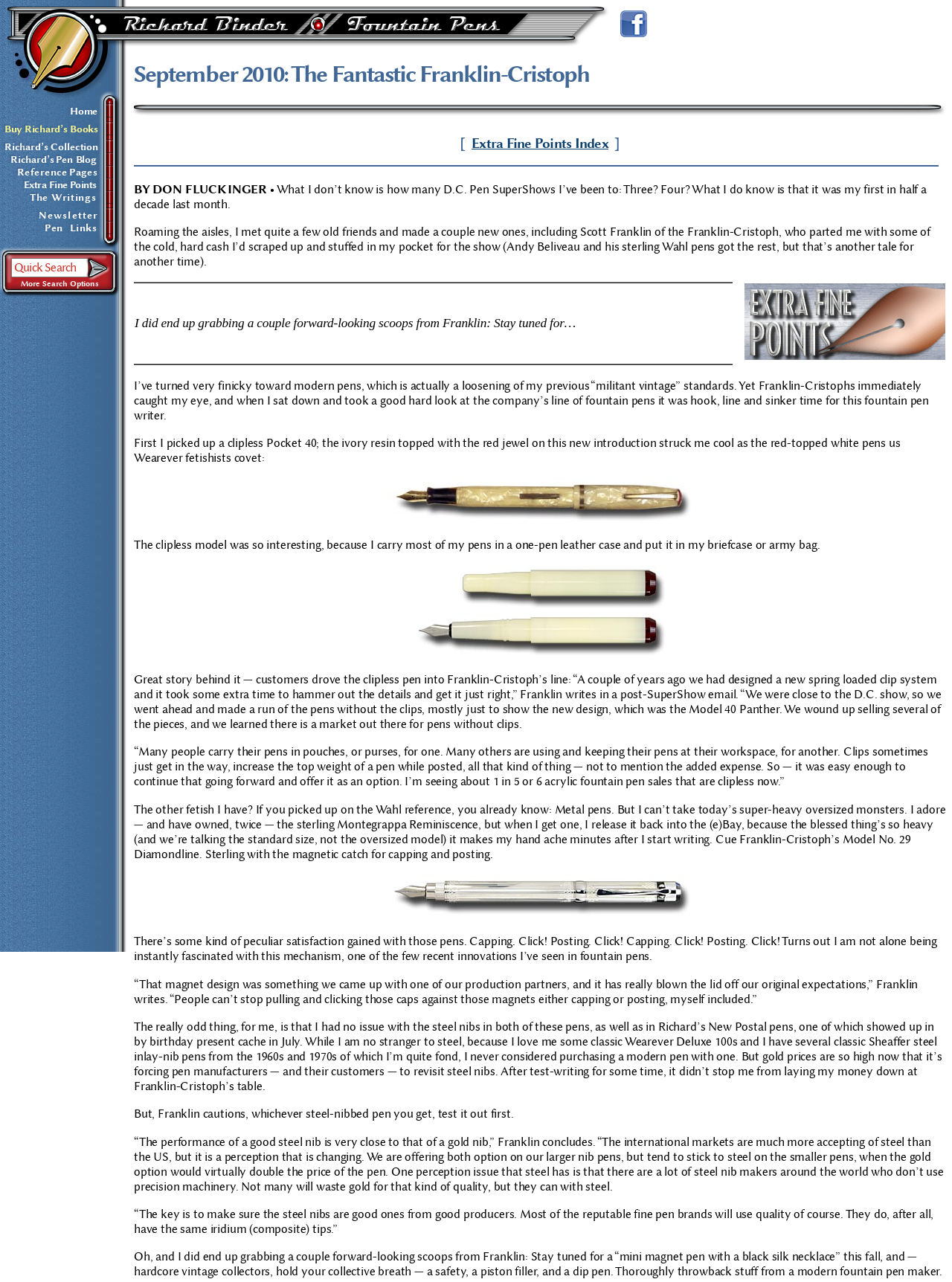Pinpoint the bounding box coordinates of the element to be clicked to execute the instruction: "Go to the index of Extra Fine Points columns.".

[0.025, 0.138, 0.101, 0.15]